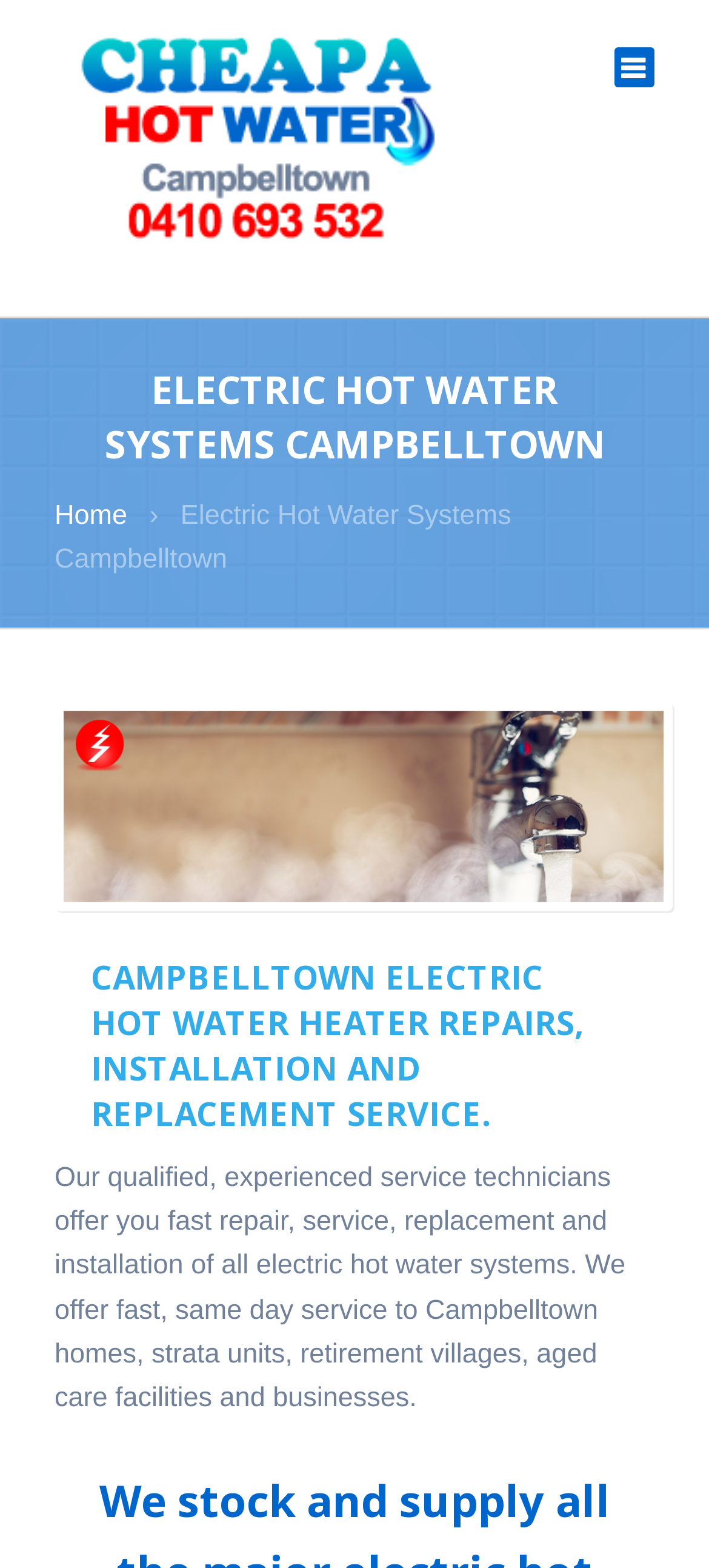Look at the image and write a detailed answer to the question: 
What is the company name?

I found the company name by looking at the link element with the text 'Cheapa Hot Water Campbelltown - HWS Repairs & Installations' which is likely to be the company name.